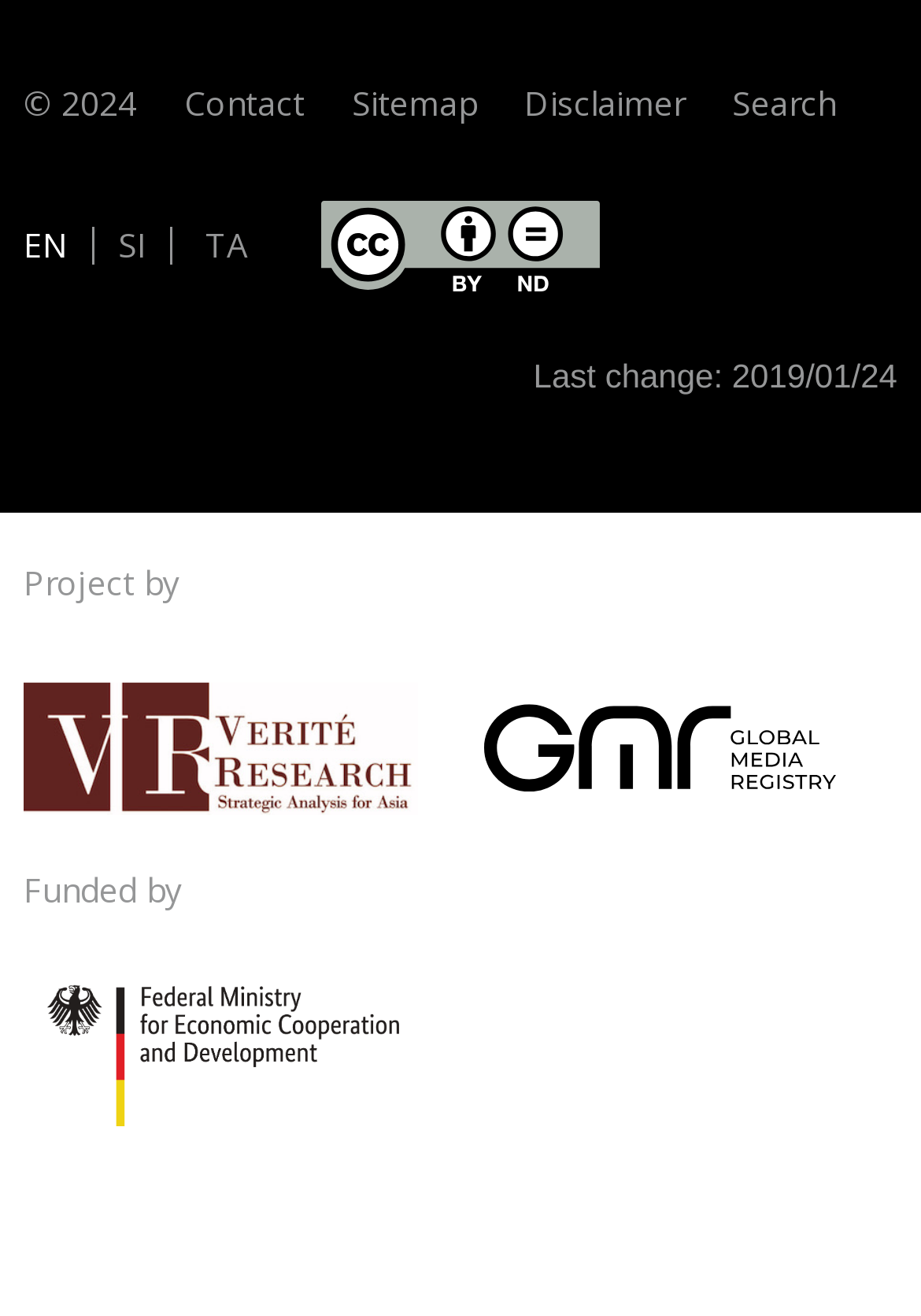Determine the bounding box coordinates of the region that needs to be clicked to achieve the task: "Explore Firefighting Foam Lawsuit".

None